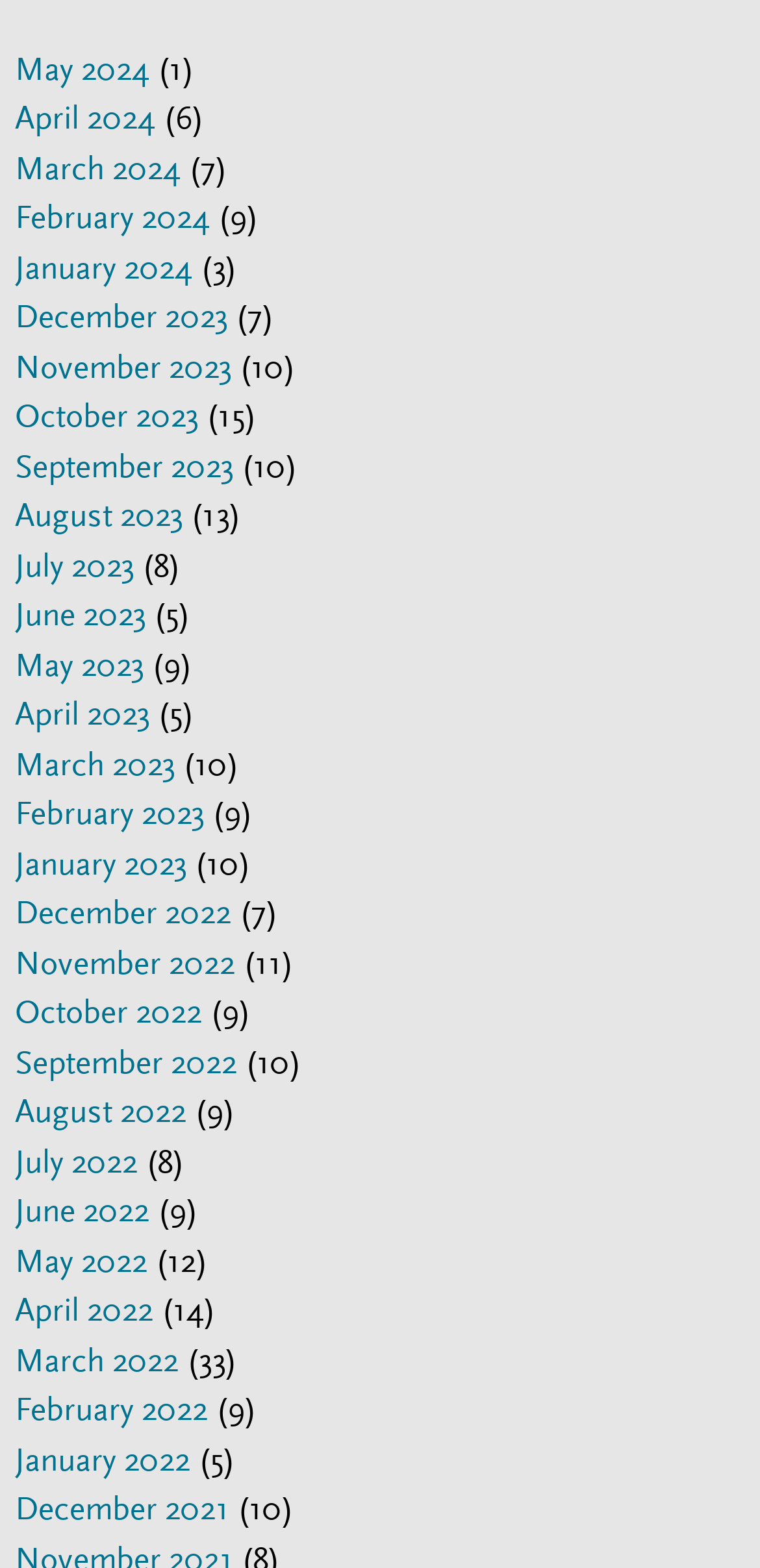What is the month with the highest number of items?
Provide a thorough and detailed answer to the question.

By examining the static text elements next to each link, I found that the month with the highest number of items is March 2022, which has 33 items.